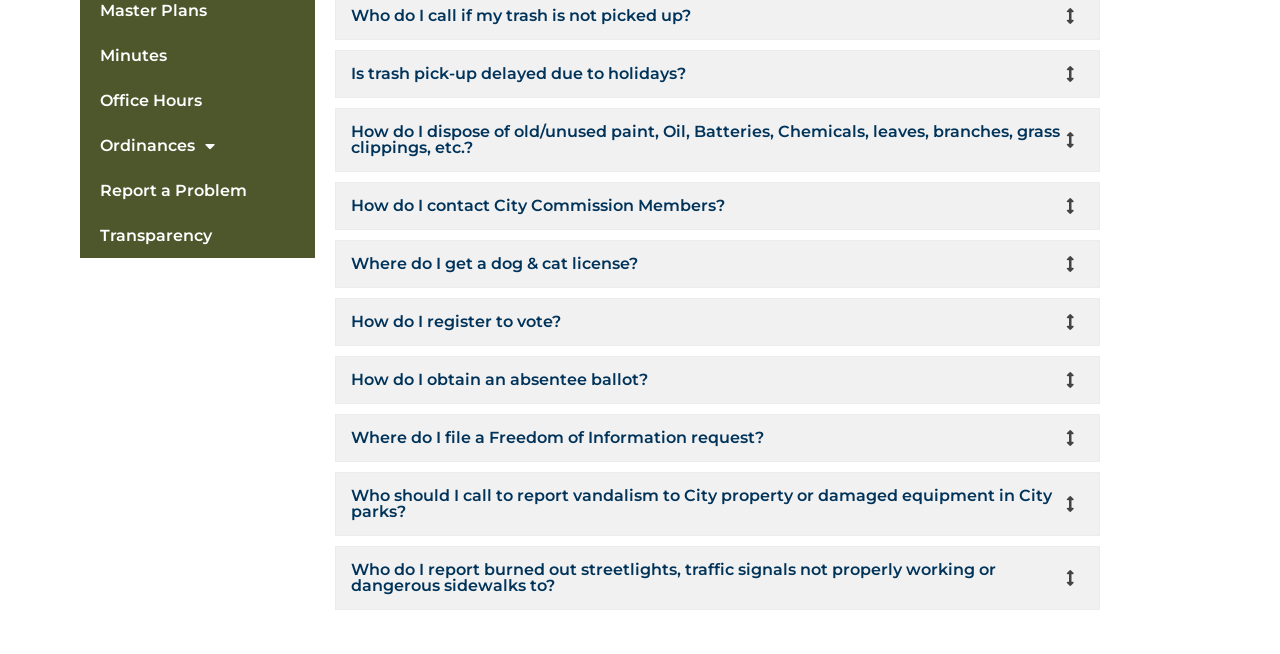Using the description: "Office Hours", determine the UI element's bounding box coordinates. Ensure the coordinates are in the format of four float numbers between 0 and 1, i.e., [left, top, right, bottom].

[0.062, 0.119, 0.246, 0.188]